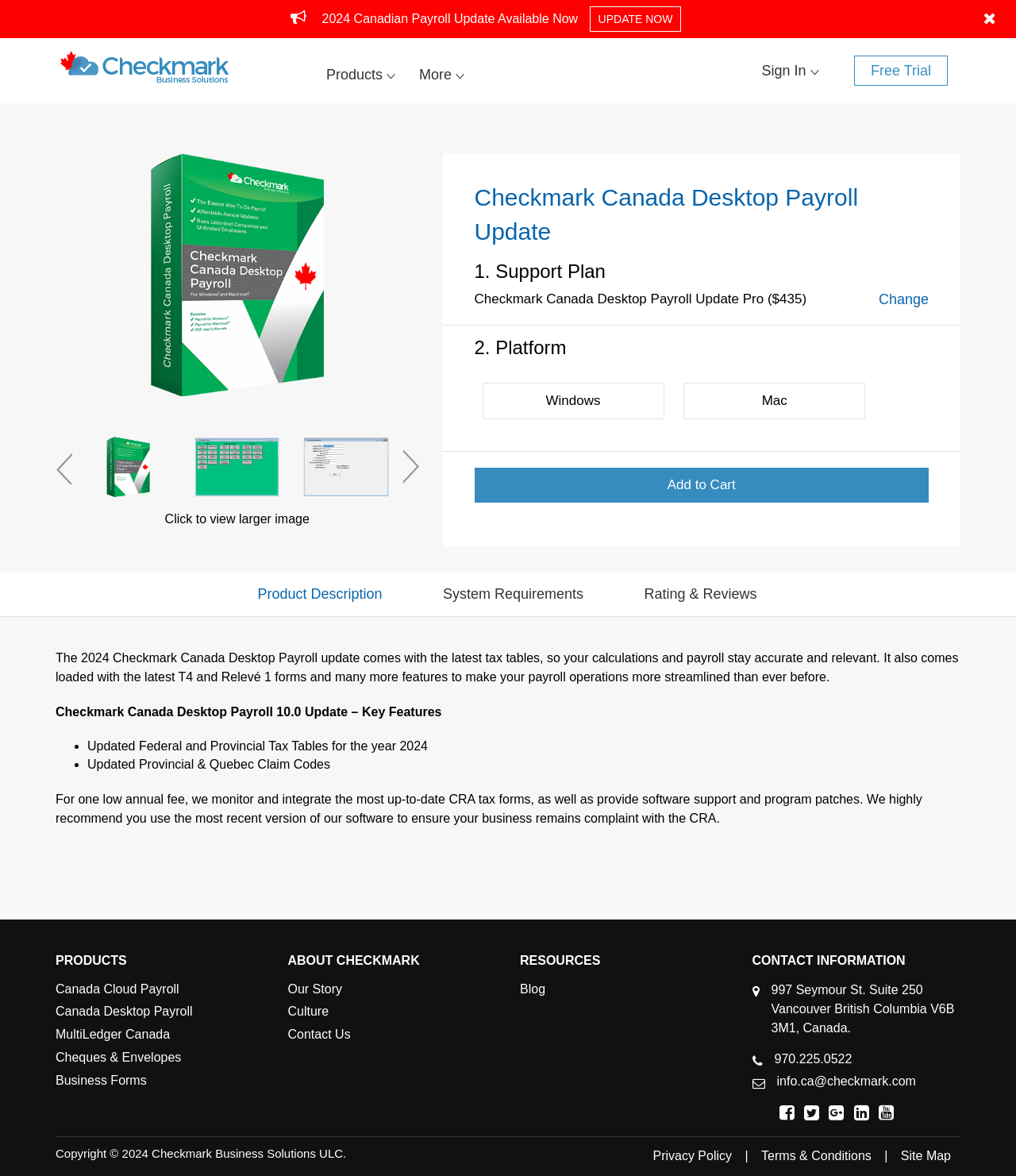What is the link text of the second link from the top?
Based on the visual, give a brief answer using one word or a short phrase.

UPDATE NOW